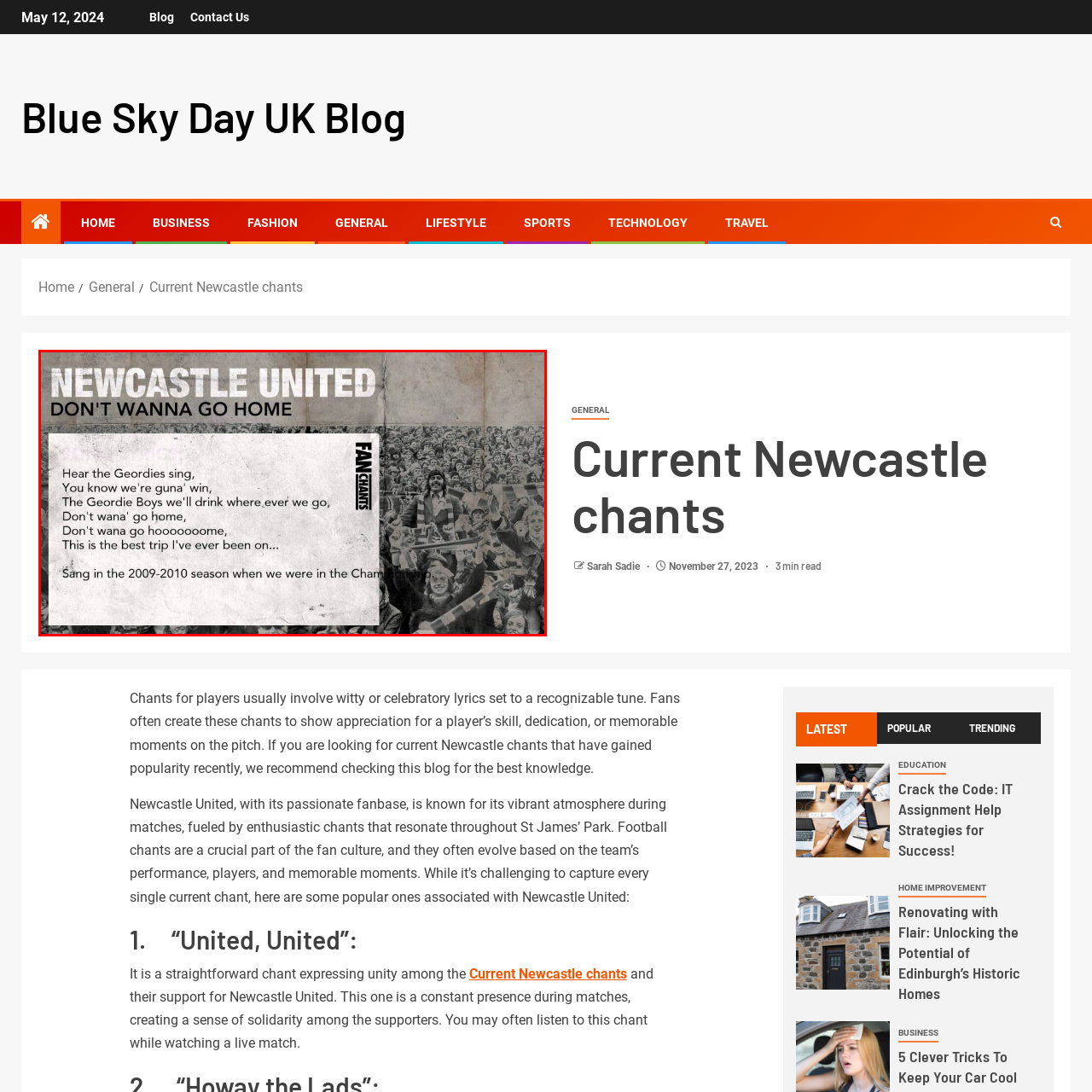Explain the image in the red bounding box with extensive details.

The image features a chant dedicated to Newcastle United, titled "Don't Wanna Go Home," prominently displayed at the top with the club's name. Below, the lyrics convey the passionate sentiments of the Geordie supporters, expressing their unwavering loyalty and joy in celebrating the team's victories. The chant reflects on the camaraderie among fans, highlighting experiences shared during matches, especially during the 2009-2010 season when Newcastle was in the Championship. The background showcases a crowd of fans, emphasizing the vibrant atmosphere of support that characterizes the club's culture. The design incorporates a mix of bold text and a nostalgic visual of the fans, capturing the essence of being part of the Newcastle United community.